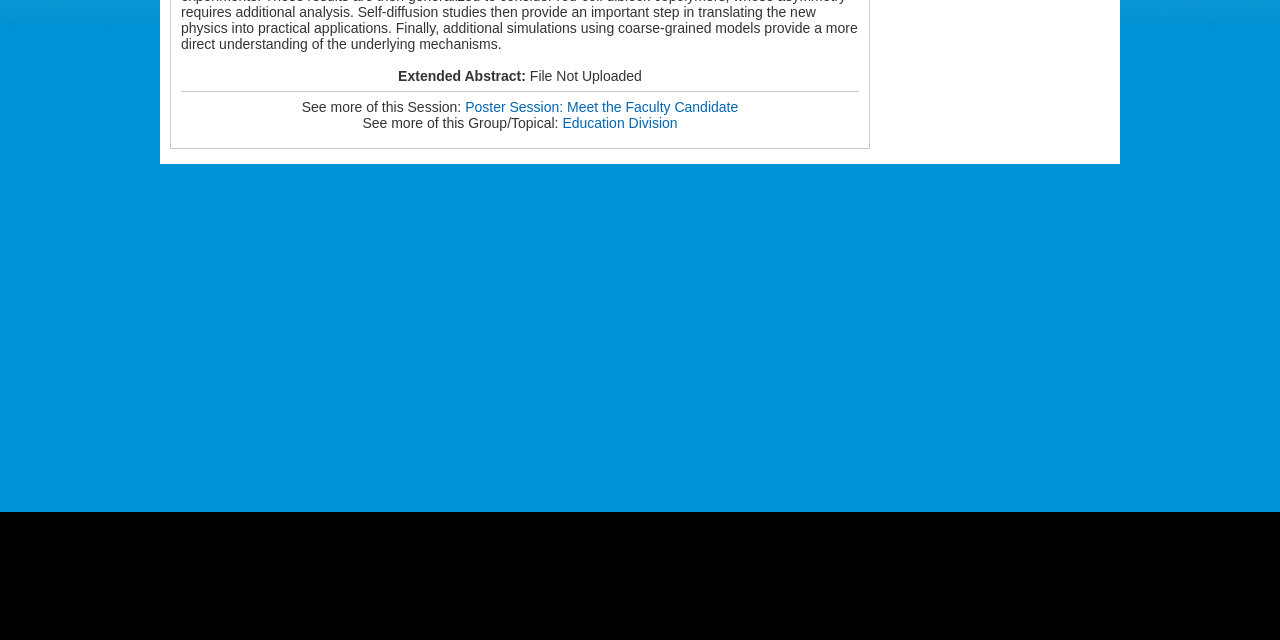Determine the bounding box for the described UI element: "Education Division".

[0.439, 0.18, 0.529, 0.205]